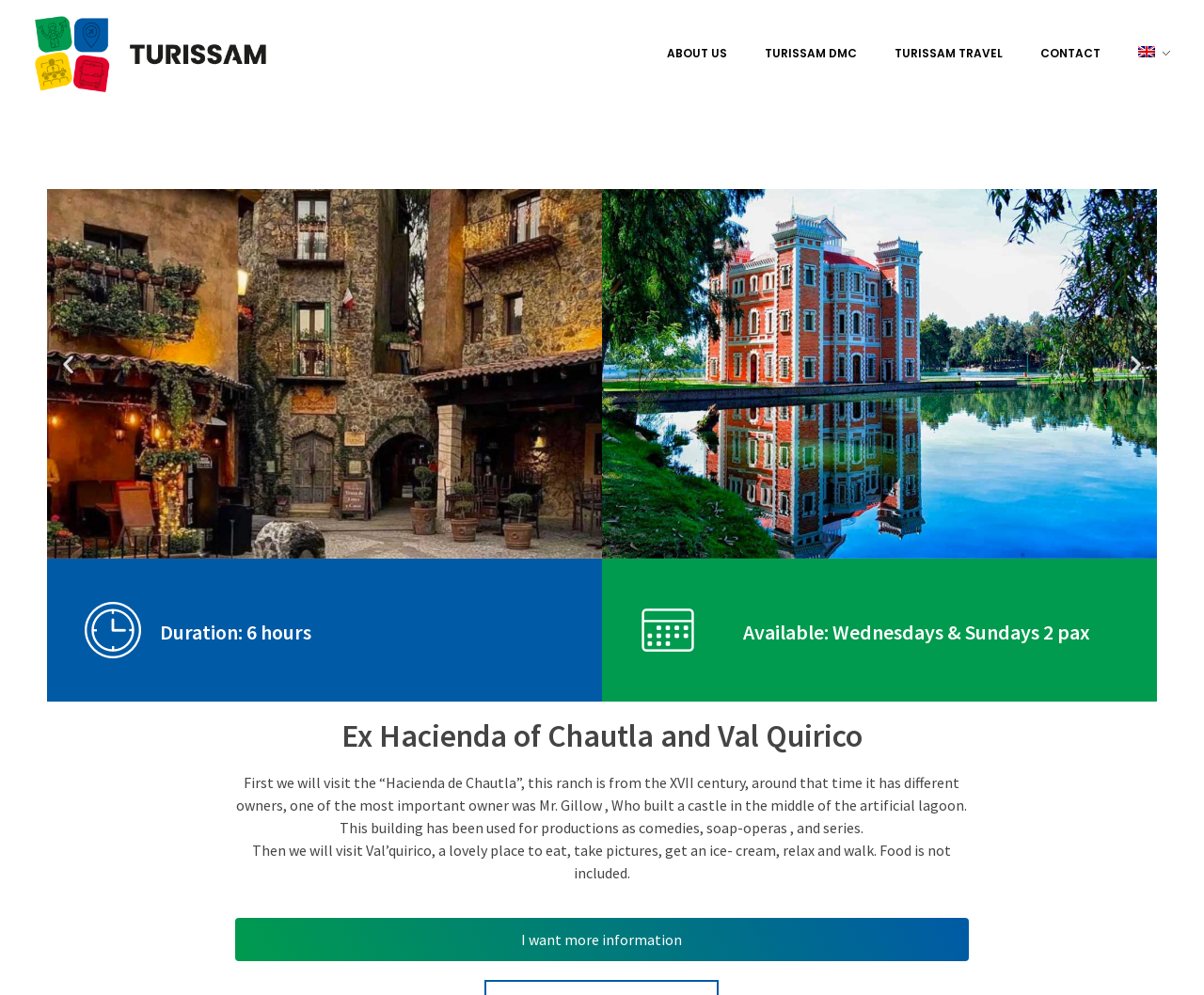Please give the bounding box coordinates of the area that should be clicked to fulfill the following instruction: "Get more information". The coordinates should be in the format of four float numbers from 0 to 1, i.e., [left, top, right, bottom].

[0.195, 0.923, 0.805, 0.966]